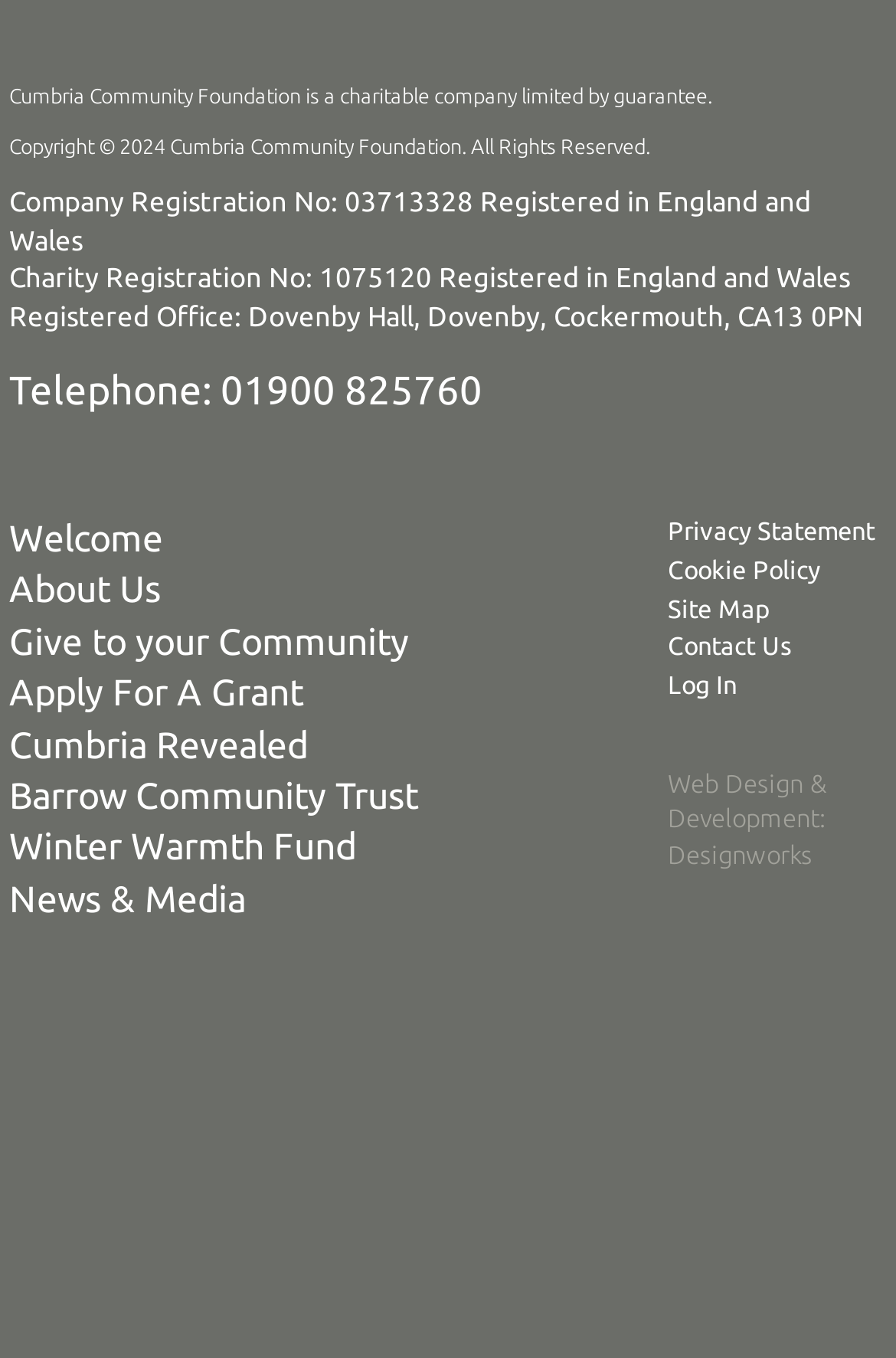Identify the bounding box coordinates of the clickable section necessary to follow the following instruction: "Log in to the website". The coordinates should be presented as four float numbers from 0 to 1, i.e., [left, top, right, bottom].

[0.745, 0.494, 0.822, 0.515]